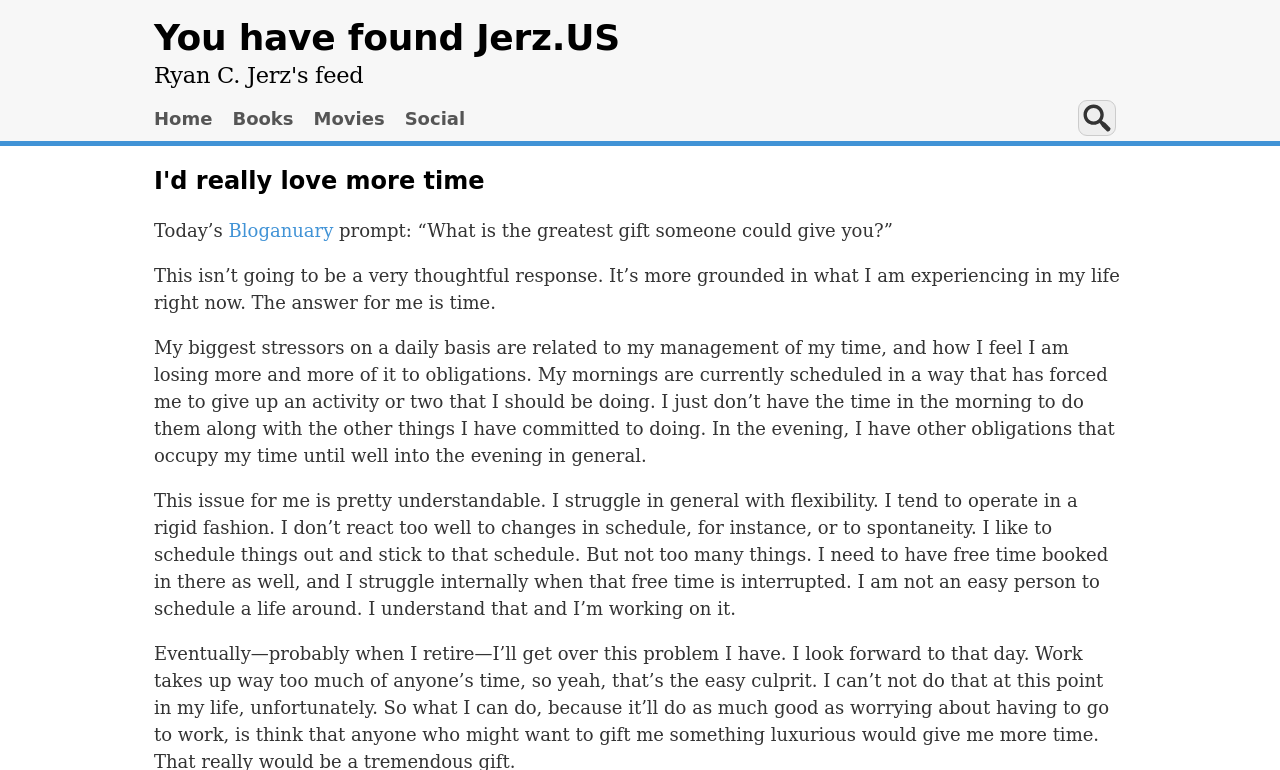Create a detailed summary of the webpage's content and design.

The webpage is a blog post titled "I'd really love more time" by Ryan C. Jerz. At the top, there is a heading that reads "You have found Jerz.US" with a link to the website's homepage. Below this, there is another heading that says "Ryan C. Jerz's feed" with links to different sections of the website, including "Home", "Books", "Movies", and "Social".

On the top right side, there is a search bar with a label "Search". Below the navigation links, there is a heading that repeats the title of the blog post, "I'd really love more time". The post is a response to the Bloganuary question of the day, "What is the greatest gift someone could give you?".

The blog post is divided into four paragraphs. The first paragraph explains that the response will not be very thoughtful, but rather based on the author's current life experience. The second paragraph discusses the author's daily stressors related to time management and feeling overwhelmed by obligations. The third paragraph elaborates on the author's struggles with flexibility and scheduling, and how they need to have free time booked in their schedule. The fourth paragraph is not present in the provided accessibility tree.

Throughout the webpage, there are no images, but there are several links to different sections of the website and a search bar on the top right side.